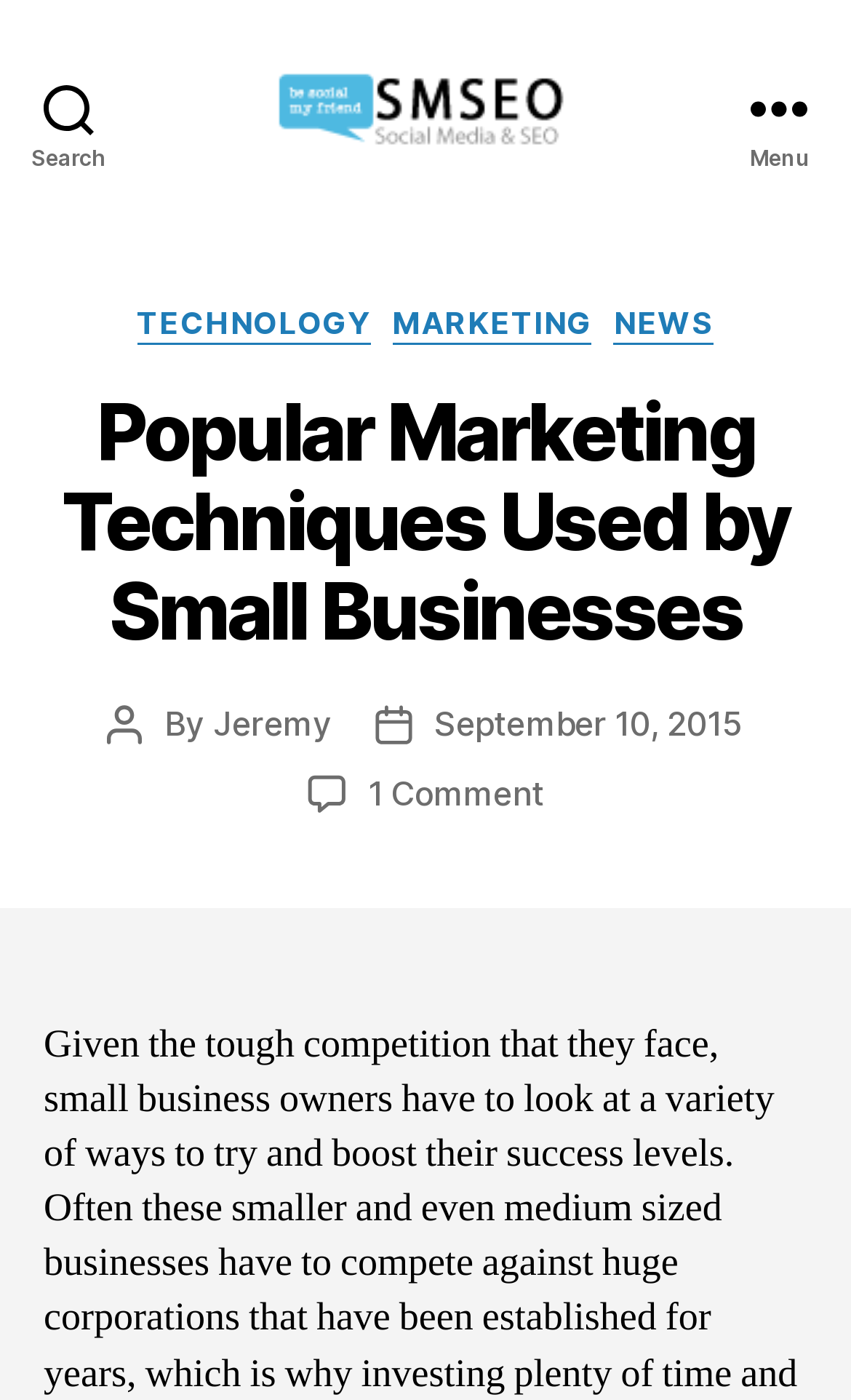Given the element description, predict the bounding box coordinates in the format (top-left x, top-left y, bottom-right x, bottom-right y). Make sure all values are between 0 and 1. Here is the element description: September 10, 2015

[0.511, 0.501, 0.873, 0.531]